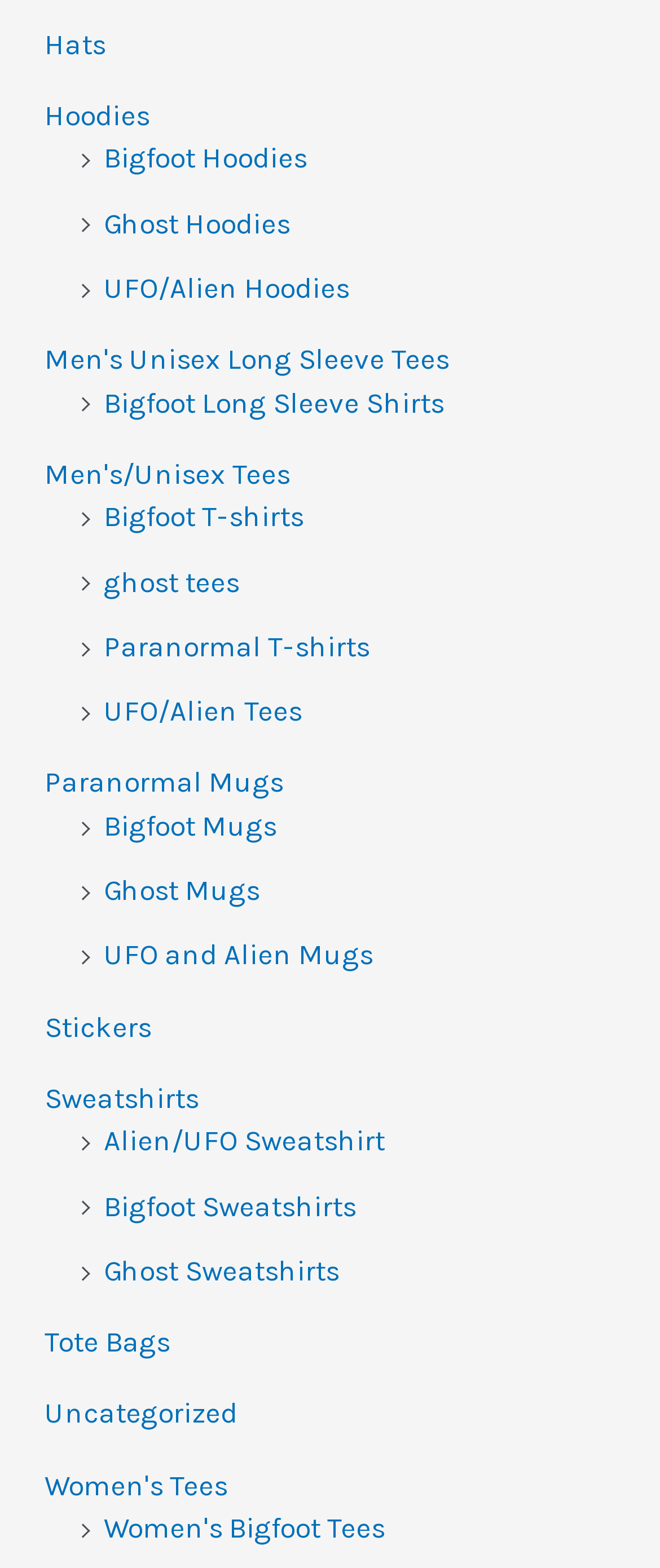Identify the bounding box coordinates for the element you need to click to achieve the following task: "Click on Hats". The coordinates must be four float values ranging from 0 to 1, formatted as [left, top, right, bottom].

[0.067, 0.017, 0.159, 0.039]